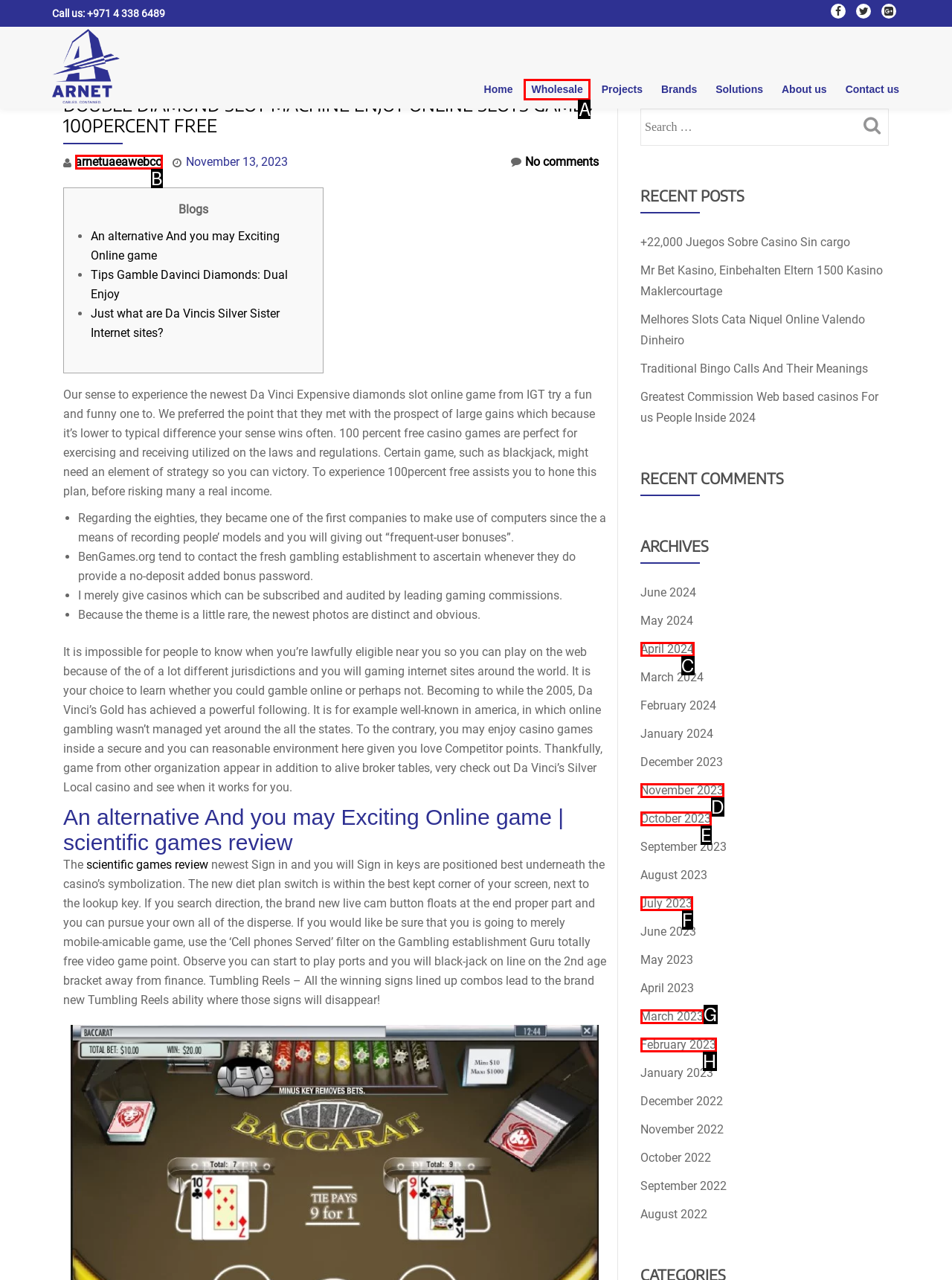Given the element description: November 2023
Pick the letter of the correct option from the list.

D